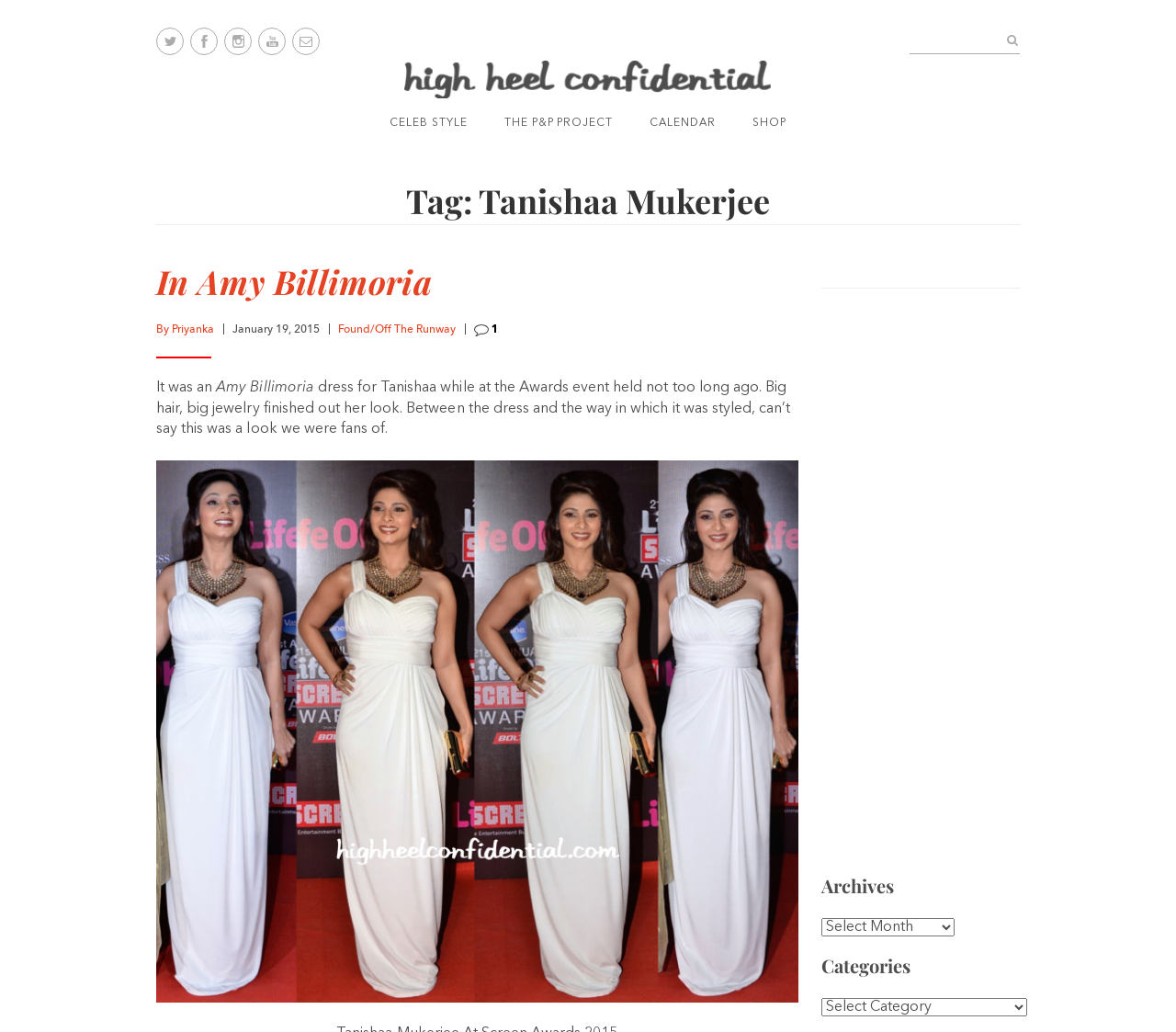Refer to the image and provide a thorough answer to this question:
What is the date of the article?

The date of the article is mentioned in the text 'January 19, 2015'.